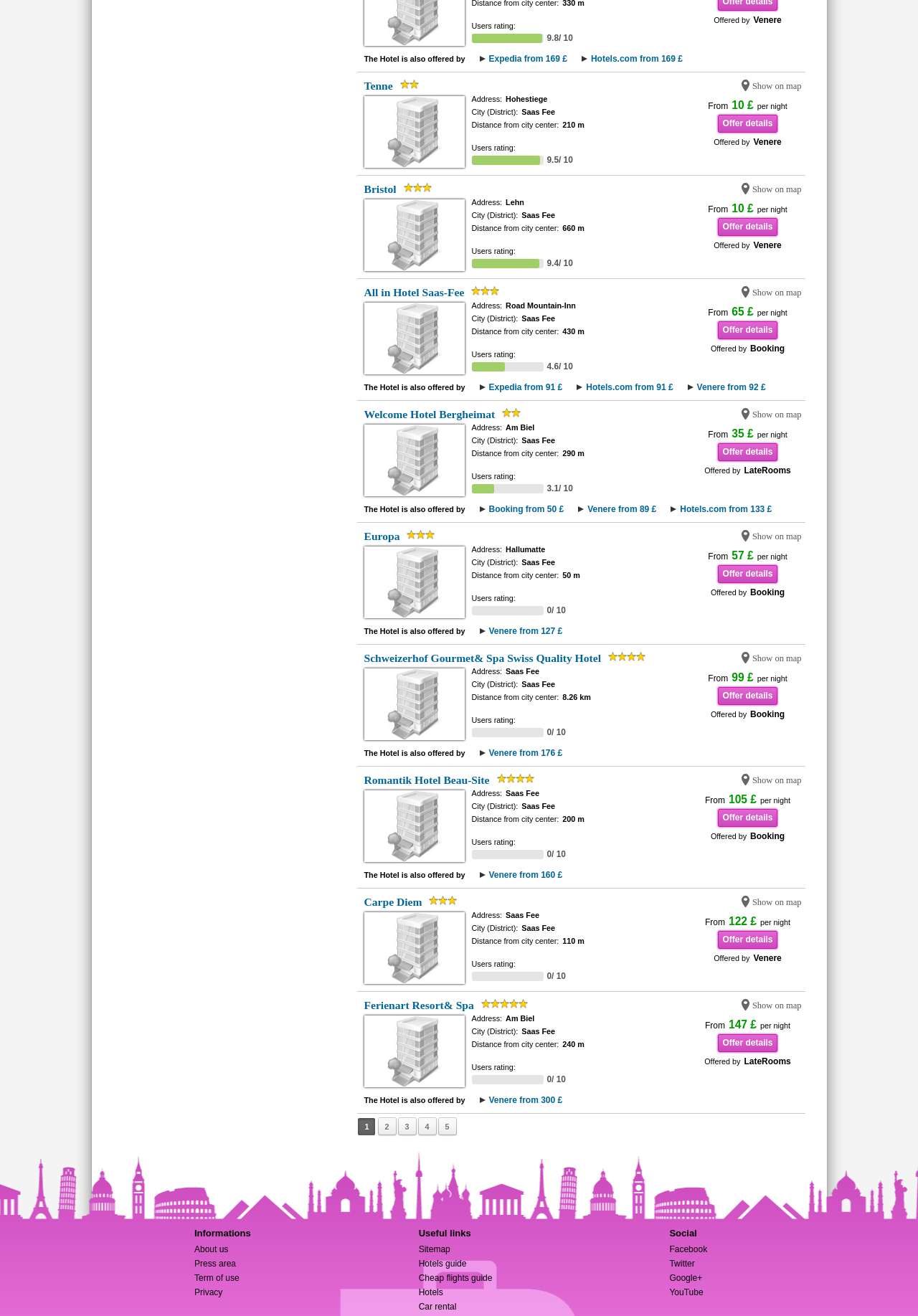Given the element description: "Car rental", predict the bounding box coordinates of the UI element it refers to, using four float numbers between 0 and 1, i.e., [left, top, right, bottom].

[0.456, 0.989, 0.497, 0.997]